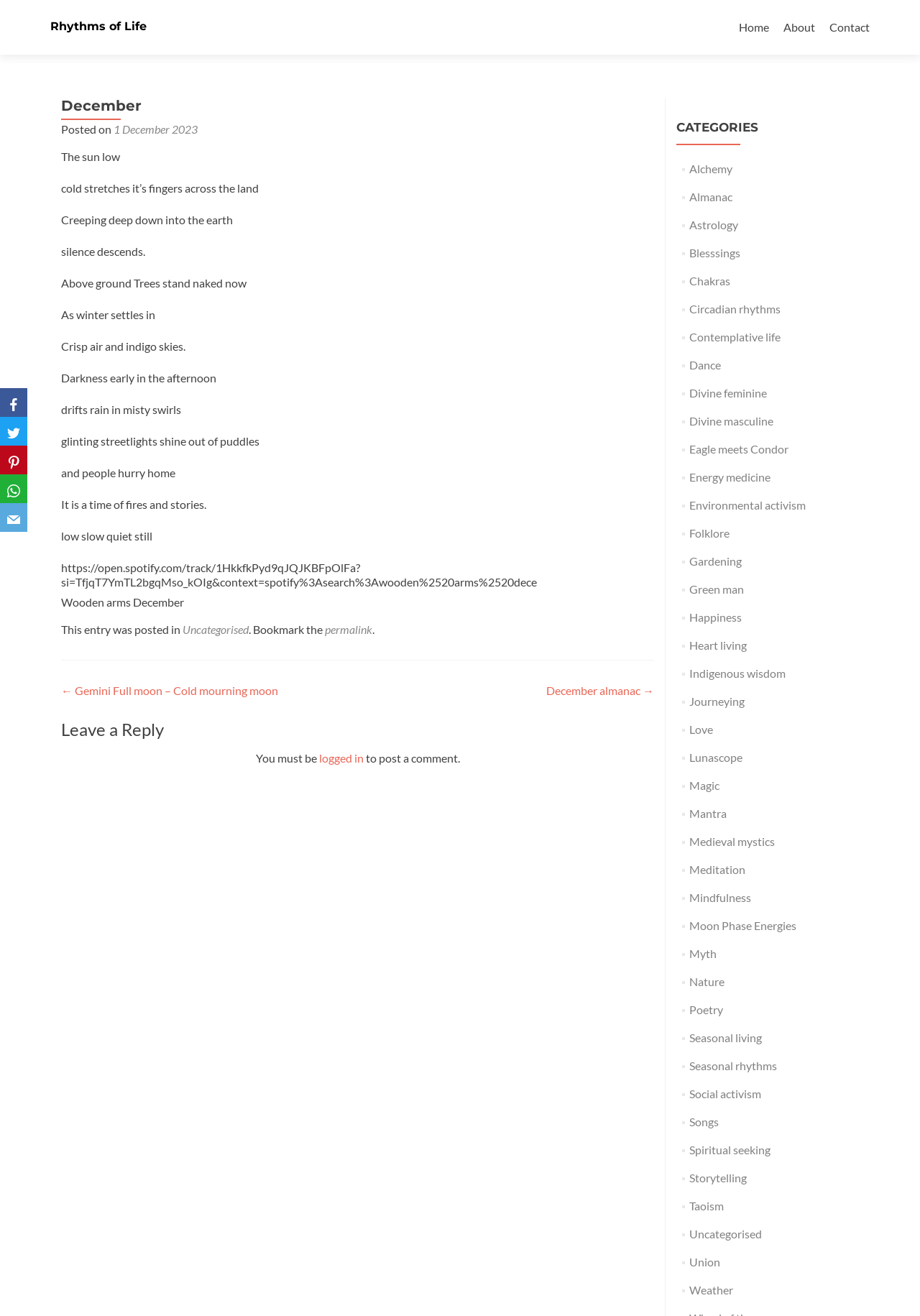Could you indicate the bounding box coordinates of the region to click in order to complete this instruction: "Listen to the Spotify track 'Wooden arms December'".

[0.066, 0.426, 0.584, 0.447]